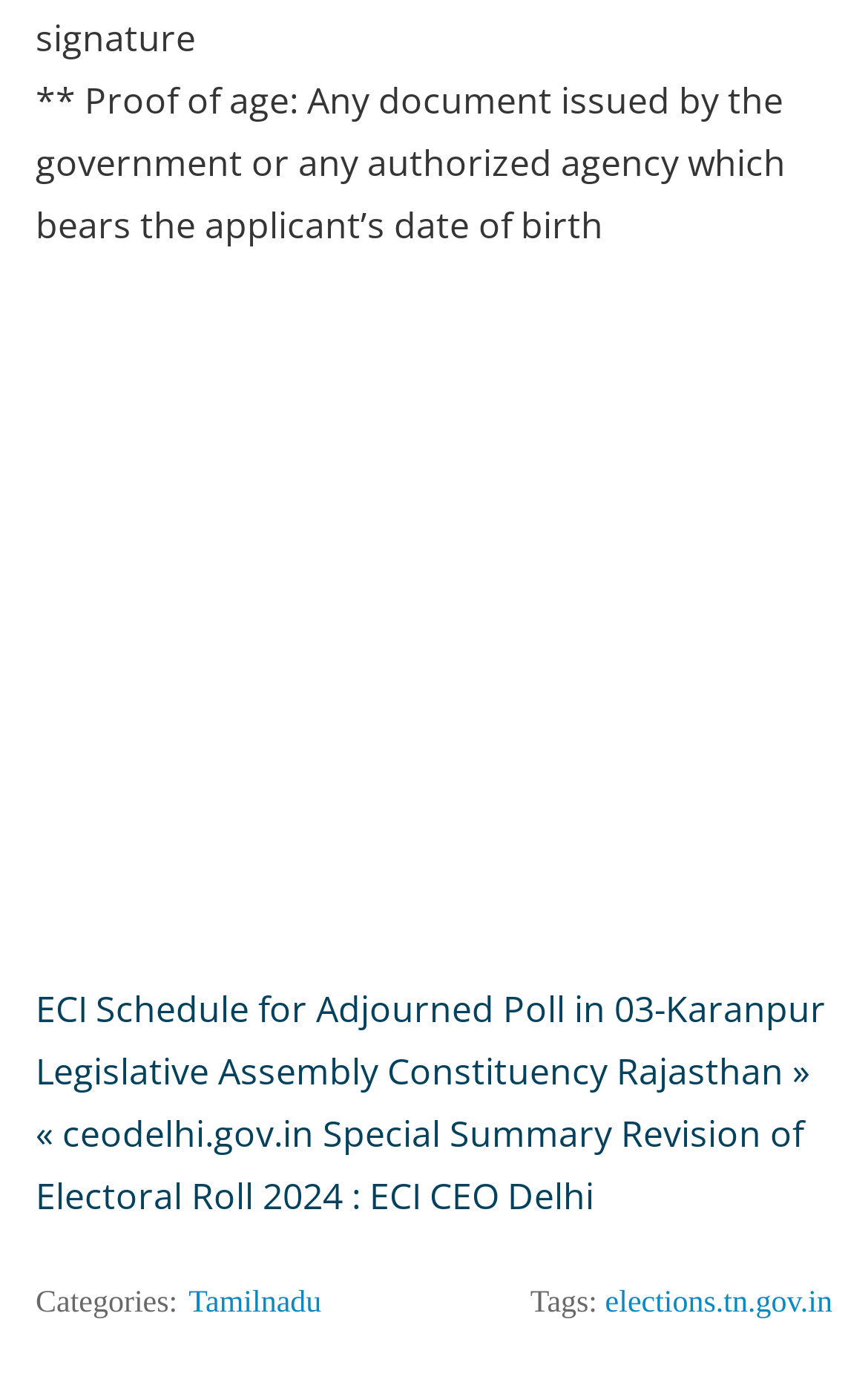Find the bounding box coordinates for the HTML element described in this sentence: "Tamilnadu". Provide the coordinates as four float numbers between 0 and 1, in the format [left, top, right, bottom].

[0.217, 0.393, 0.37, 0.417]